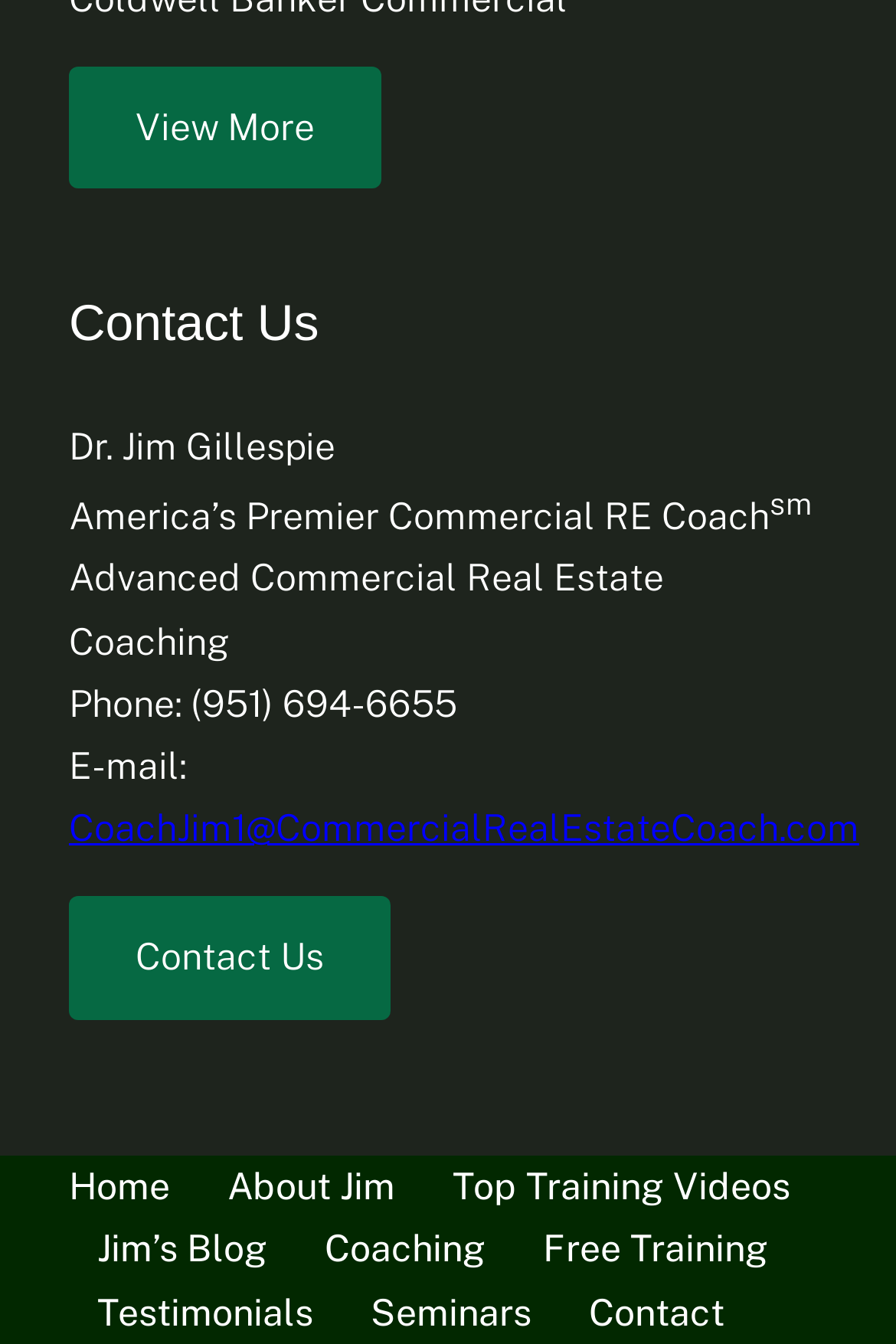Find the bounding box coordinates of the clickable element required to execute the following instruction: "Read Jim’s Blog". Provide the coordinates as four float numbers between 0 and 1, i.e., [left, top, right, bottom].

[0.109, 0.907, 0.299, 0.953]